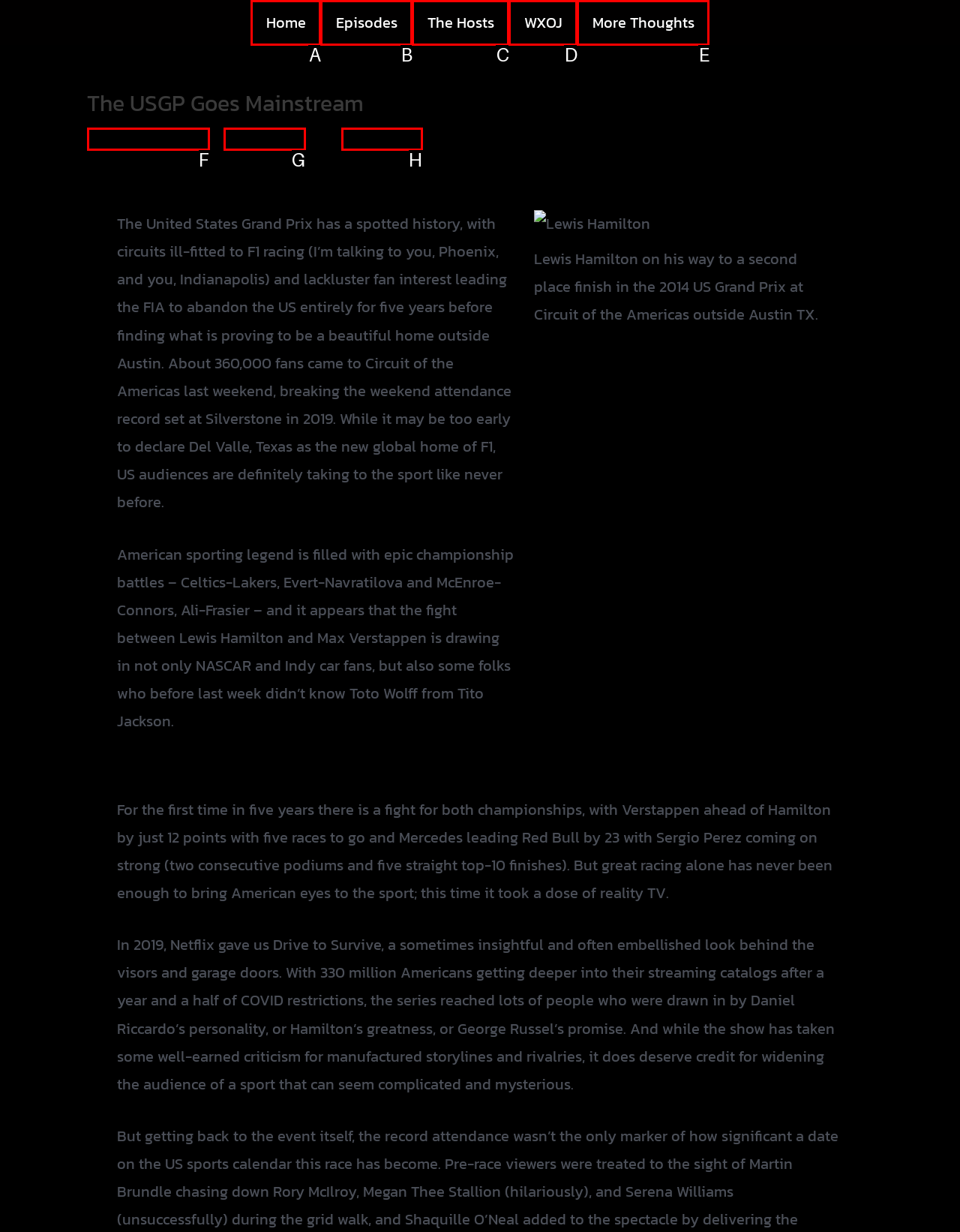Choose the option that matches the following description: Leave a Comment
Reply with the letter of the selected option directly.

F